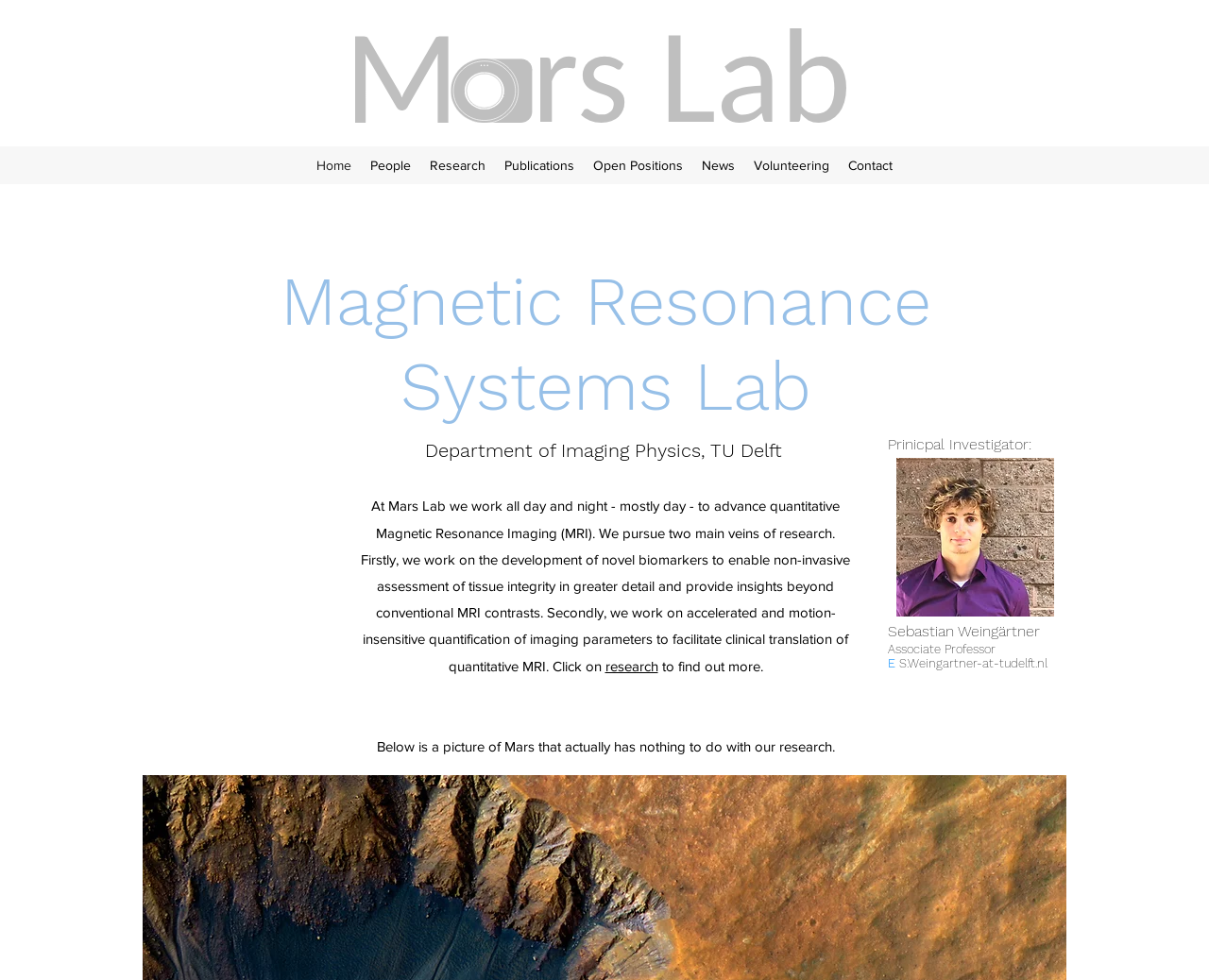Please provide a detailed answer to the question below by examining the image:
What is the research focus of the lab?

The research focus of the lab can be inferred from the static text element on the webpage, which mentions 'advance quantitative Magnetic Resonance Imaging (MRI)'.